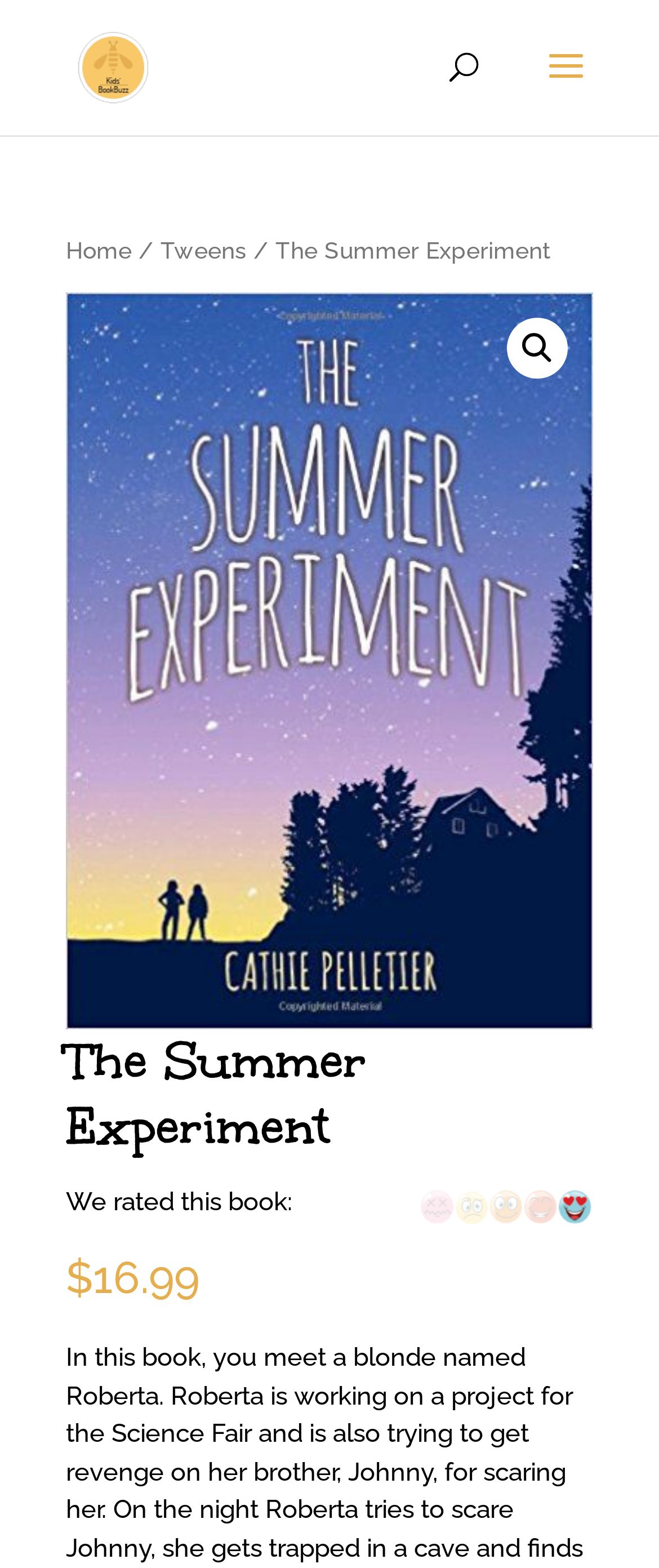Identify the bounding box for the UI element described as: "🔍". Ensure the coordinates are four float numbers between 0 and 1, formatted as [left, top, right, bottom].

[0.769, 0.203, 0.862, 0.242]